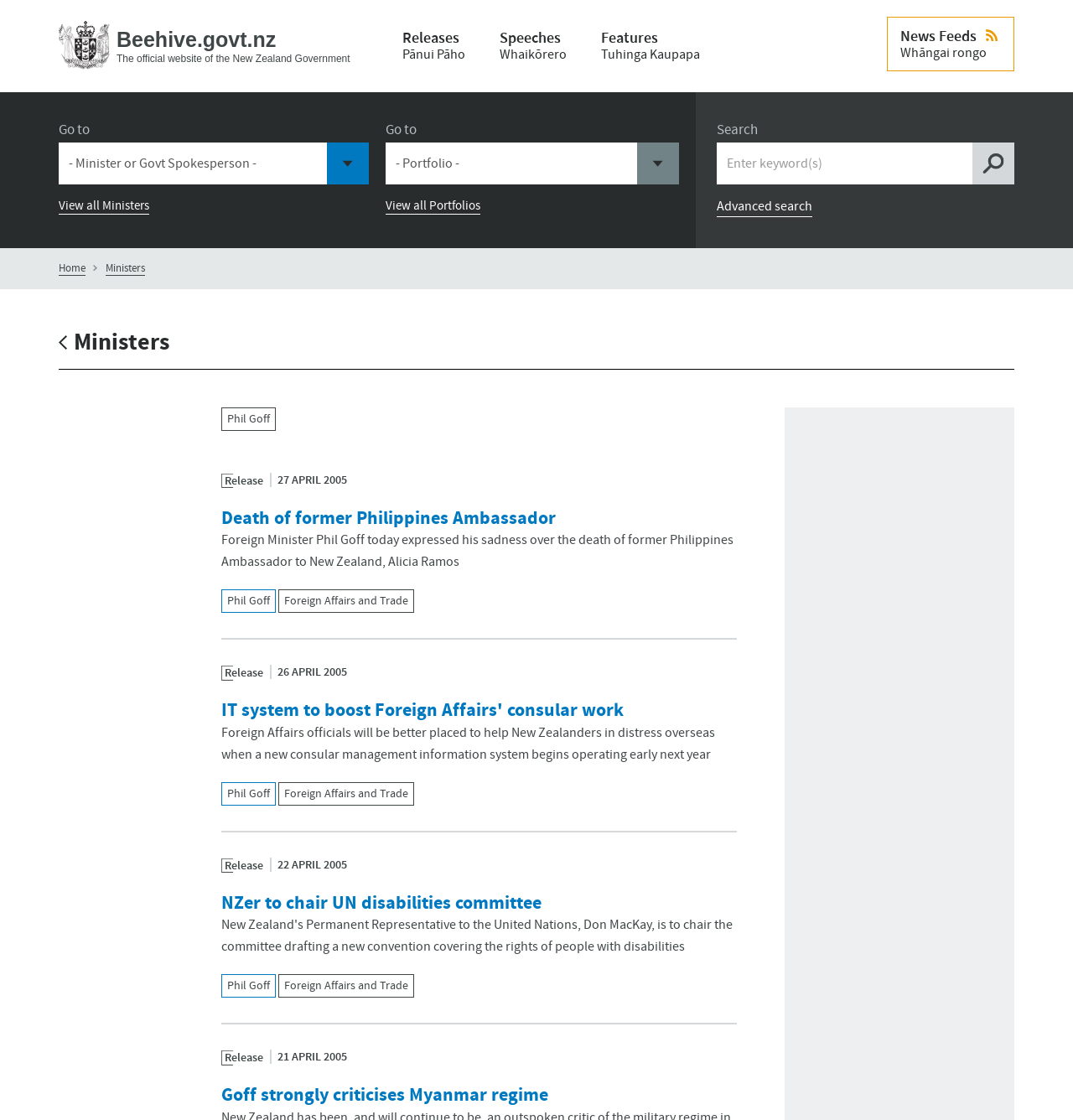Please specify the bounding box coordinates for the clickable region that will help you carry out the instruction: "Go to the home page".

[0.055, 0.019, 0.102, 0.062]